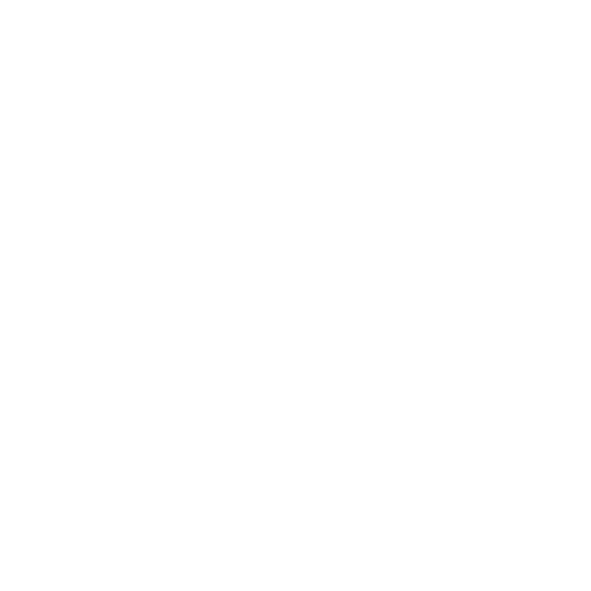What is the title of the webpage?
Provide a thorough and detailed answer to the question.

The title of the webpage is 'TSI PortaCount Plus 8020A – Milton Wares', which suggests that the webpage is a product listing page, and the shopping cart icon is likely related to the product being displayed.